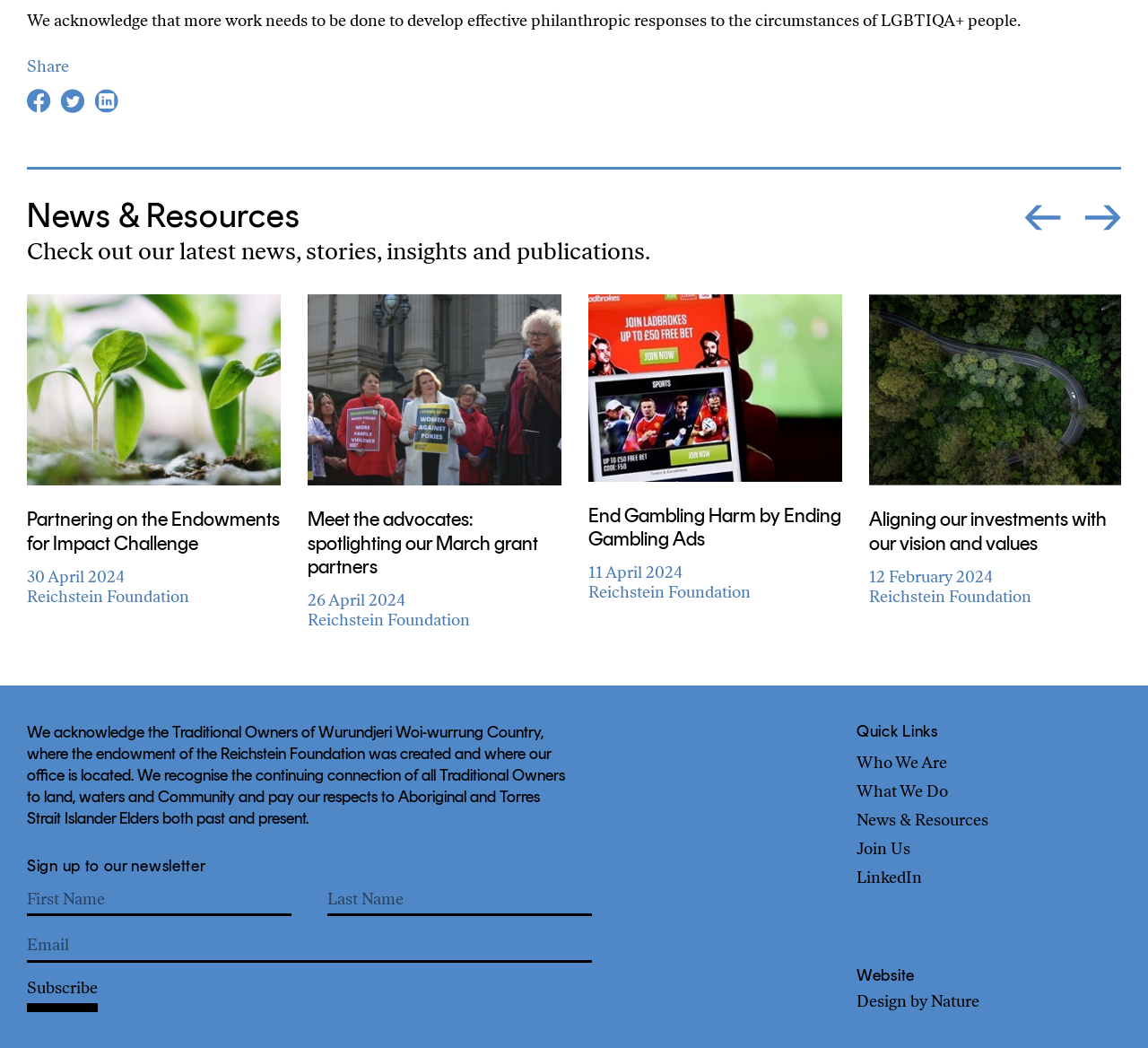Please specify the coordinates of the bounding box for the element that should be clicked to carry out this instruction: "Check out the latest news and resources". The coordinates must be four float numbers between 0 and 1, formatted as [left, top, right, bottom].

[0.023, 0.183, 0.892, 0.229]